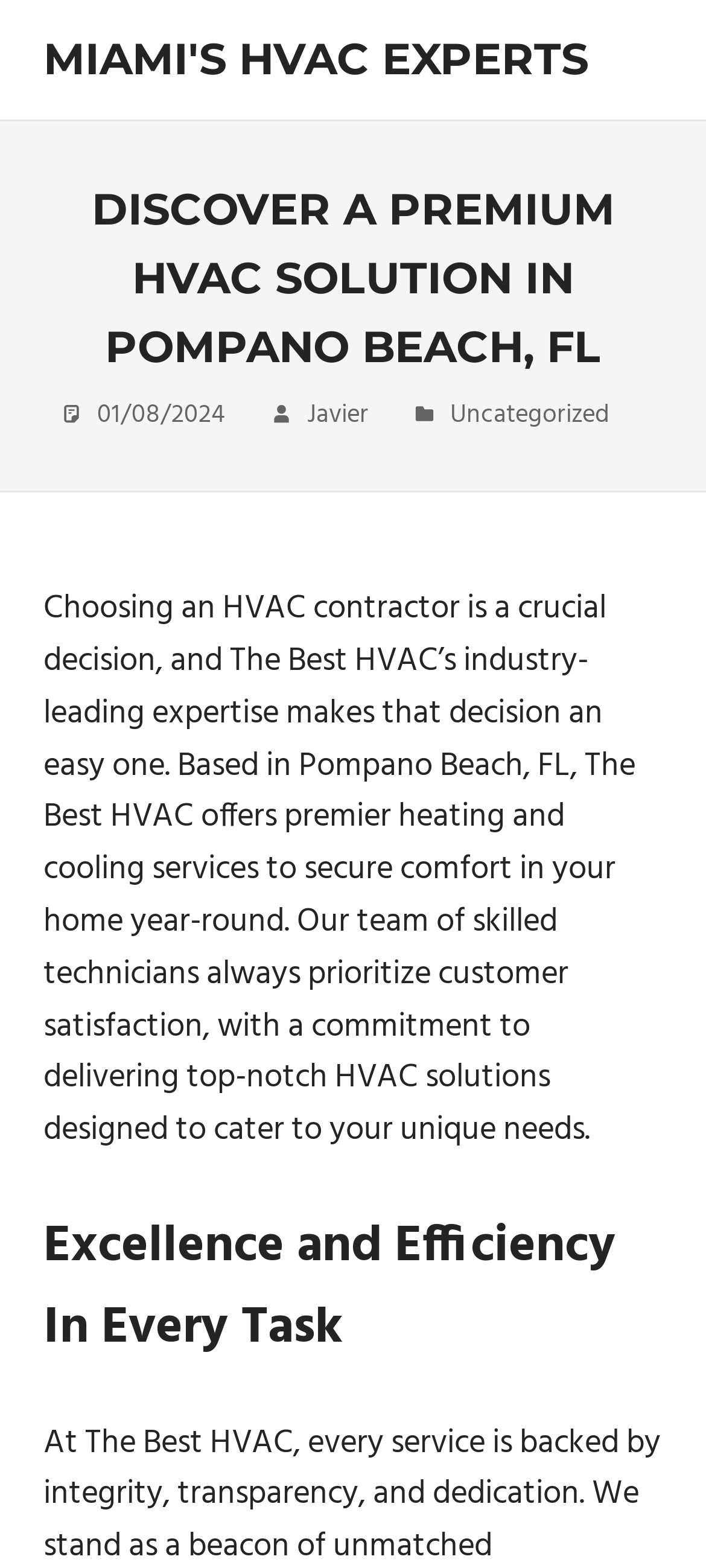What is the profession of the person mentioned on the webpage?
Use the screenshot to answer the question with a single word or phrase.

HVAC contractor